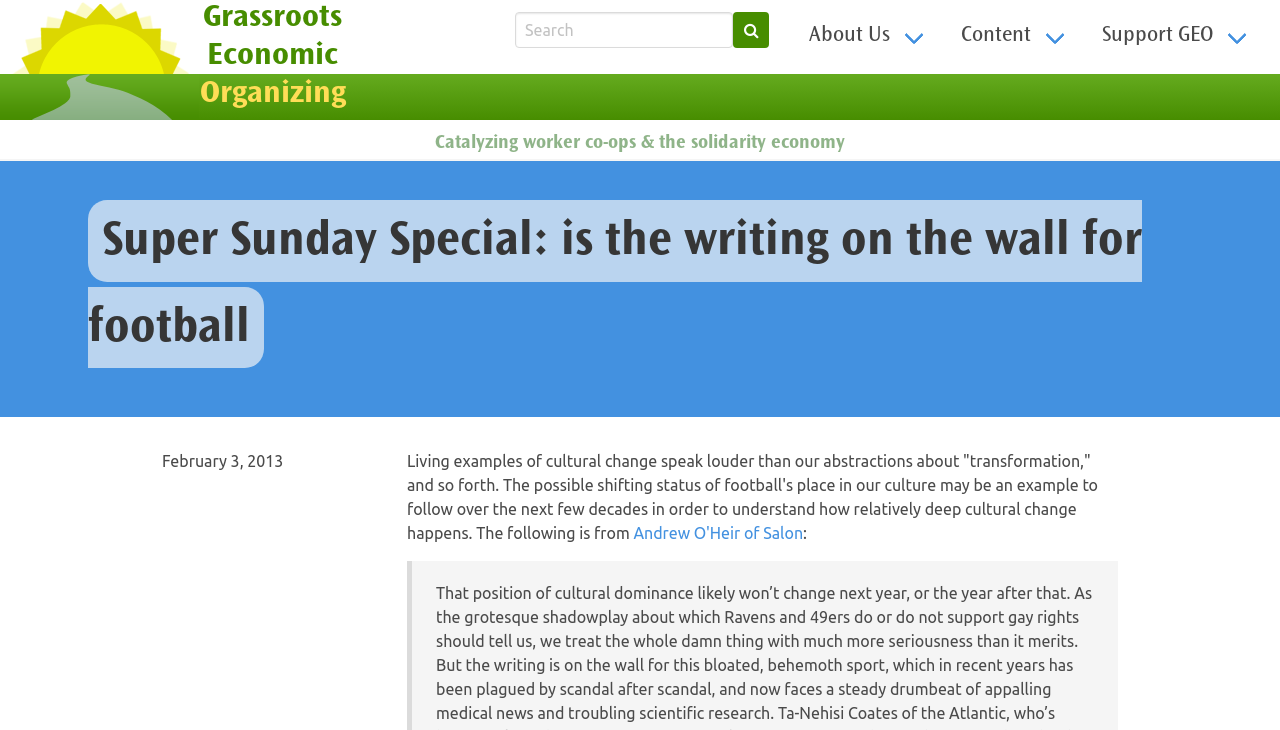Could you find the bounding box coordinates of the clickable area to complete this instruction: "Read the article Super Sunday Special"?

[0.069, 0.275, 0.931, 0.511]